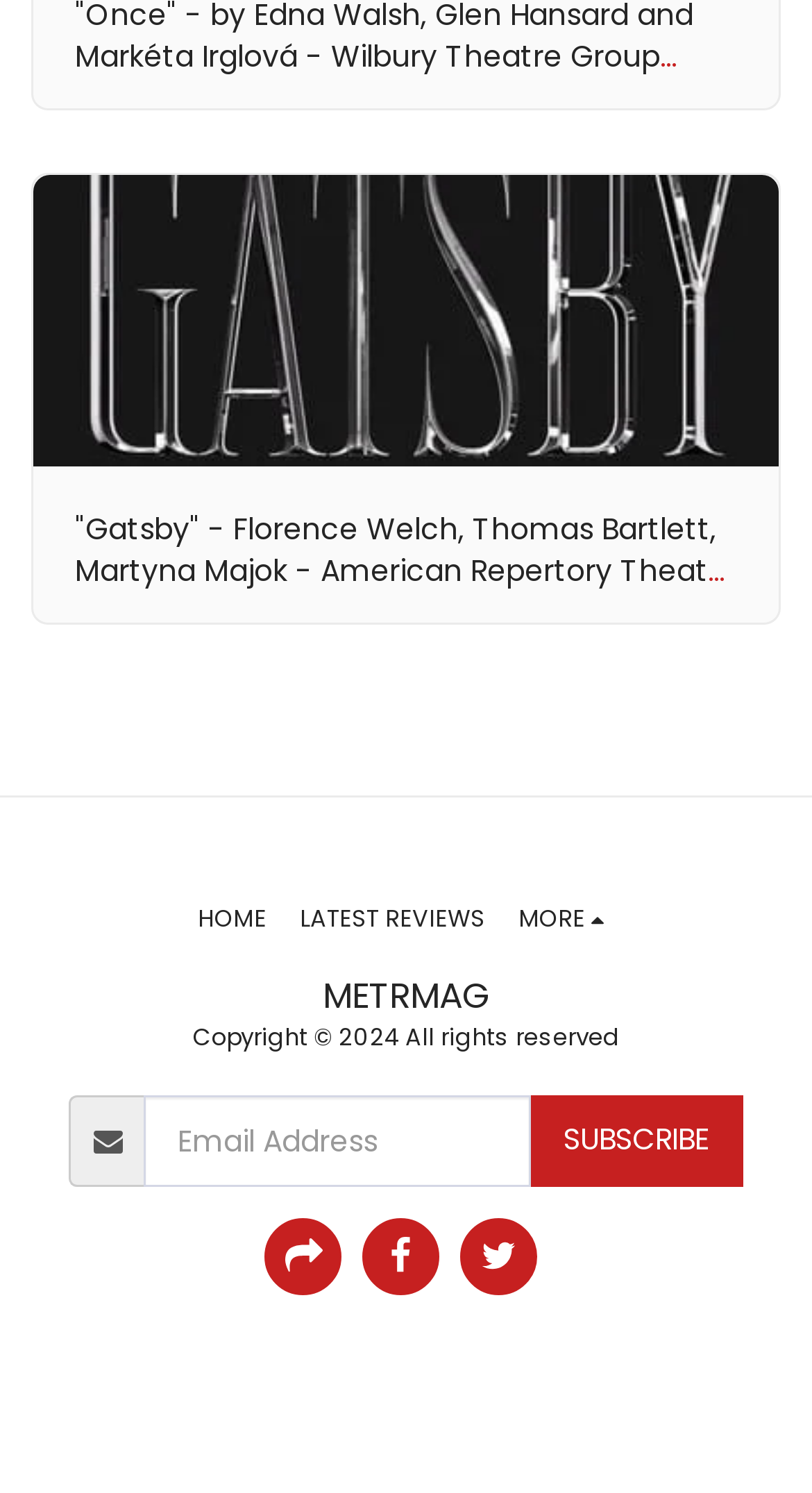Use the information in the screenshot to answer the question comprehensively: How many links are there in the top section?

I counted the number of link elements in the top section of the webpage, which are [384] and [446], so there are 2 links.